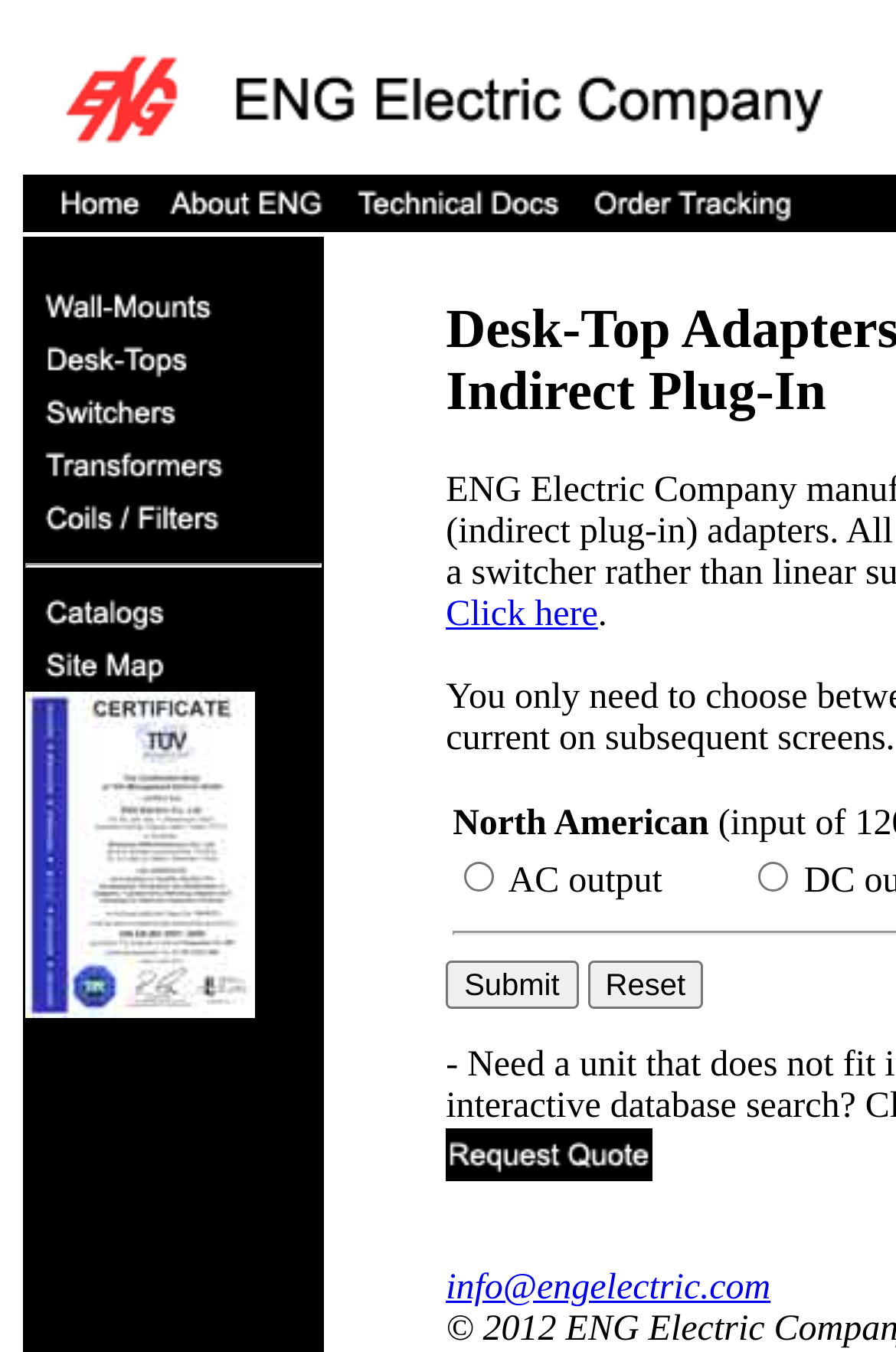Give a one-word or short phrase answer to this question: 
What is the function of the button with the text 'Submit'?

Submit search